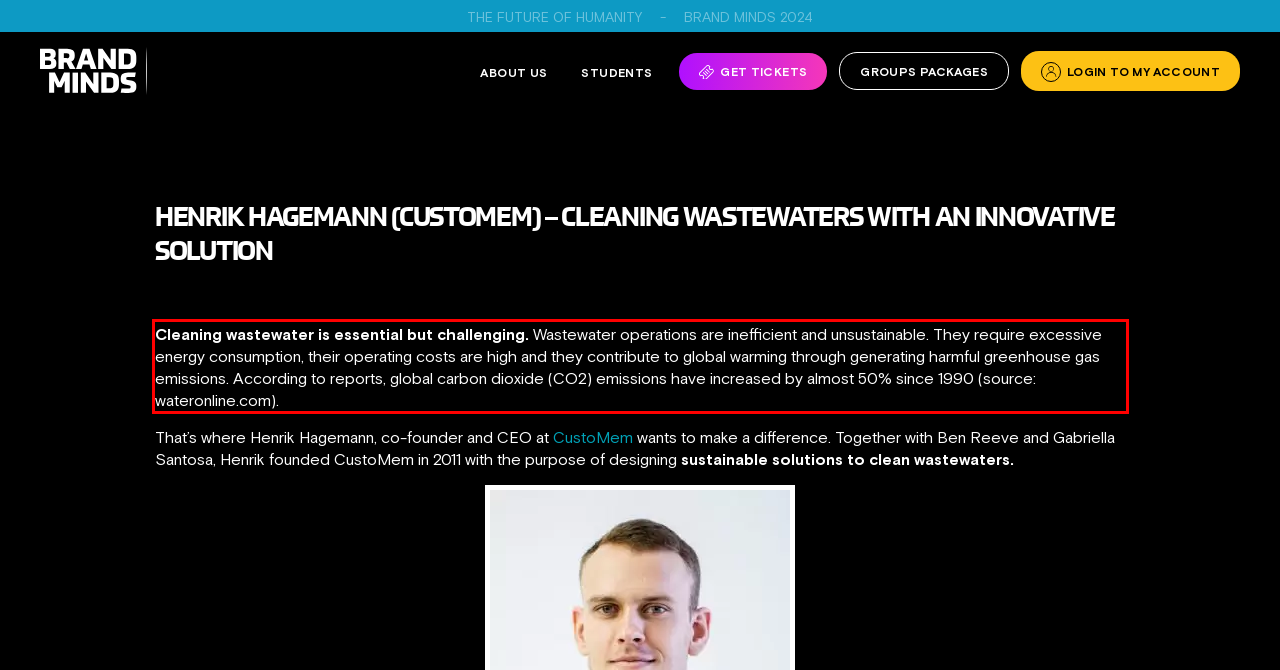Analyze the screenshot of a webpage where a red rectangle is bounding a UI element. Extract and generate the text content within this red bounding box.

Cleaning wastewater is essential but challenging. Wastewater operations are inefficient and unsustainable. They require excessive energy consumption, their operating costs are high and they contribute to global warming through generating harmful greenhouse gas emissions. According to reports, global carbon dioxide (CO2) emissions have increased by almost 50% since 1990 (source: wateronline.com).